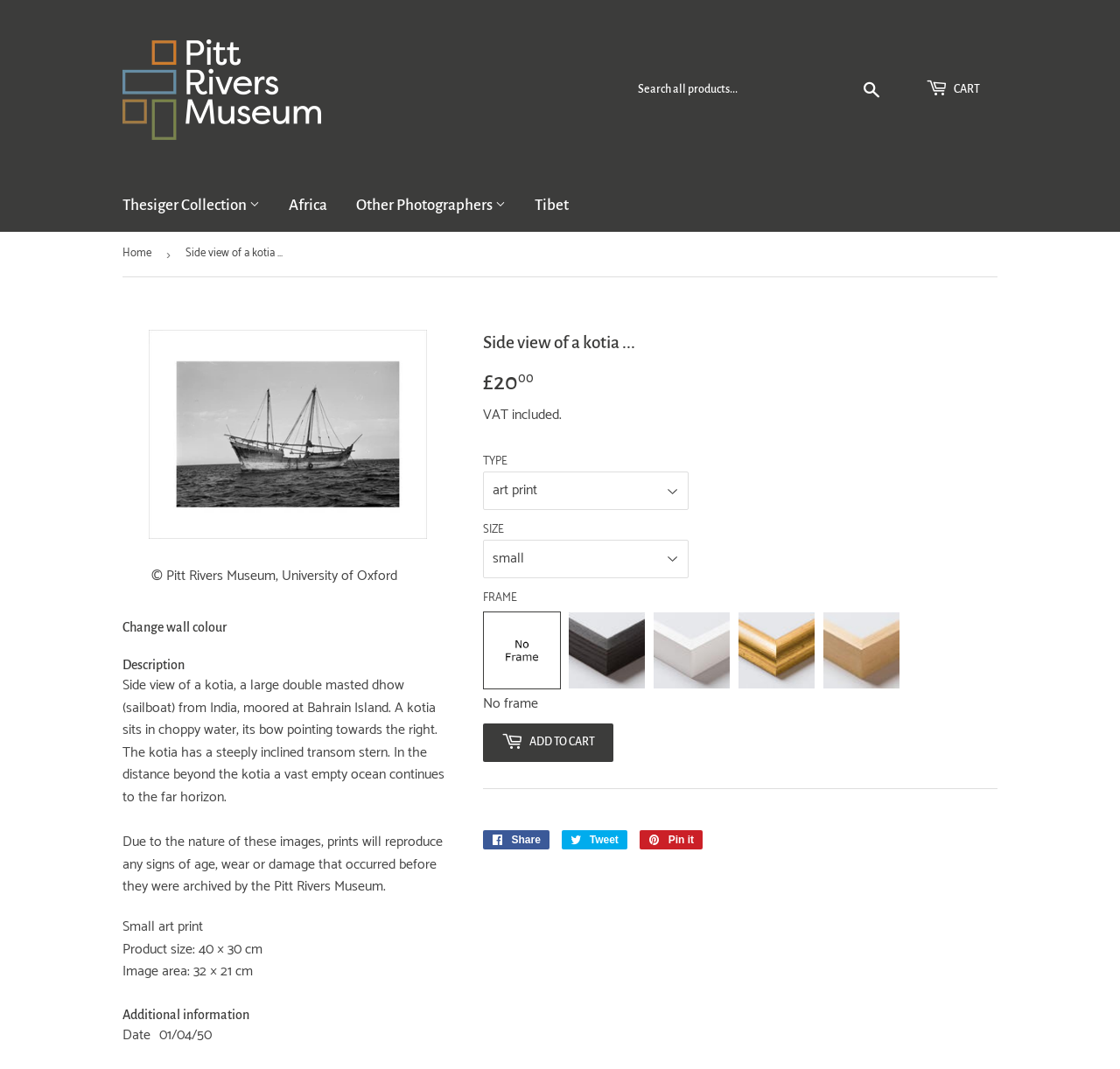Provide your answer in one word or a succinct phrase for the question: 
What is the date associated with the image?

01/04/50